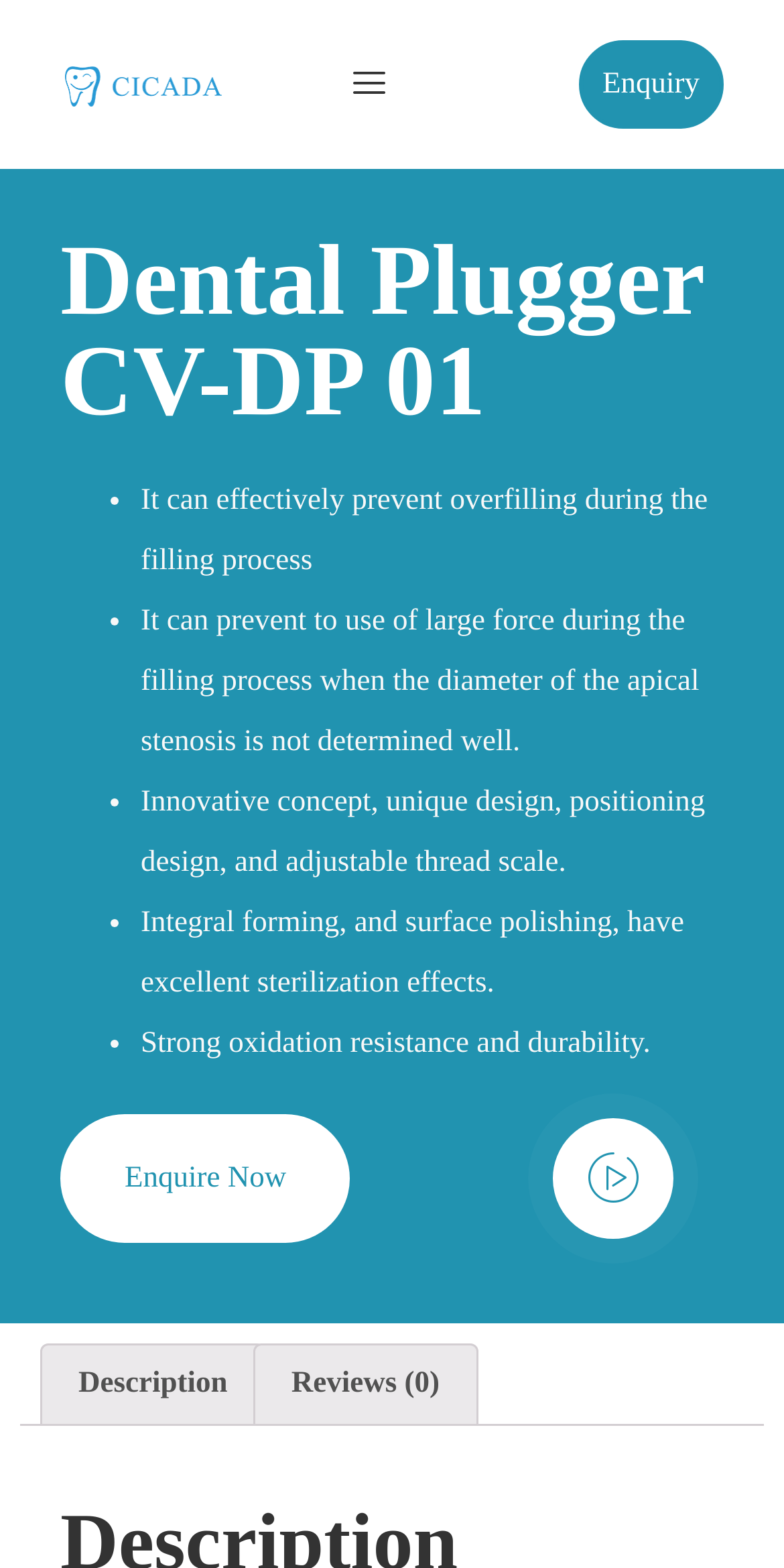What is the purpose of the Dental Plugger CV-DP 01?
Examine the webpage screenshot and provide an in-depth answer to the question.

The purpose of the Dental Plugger CV-DP 01 can be inferred from the list of features and benefits listed on the webpage, which includes 'It can effectively prevent overfilling during the filling process'.